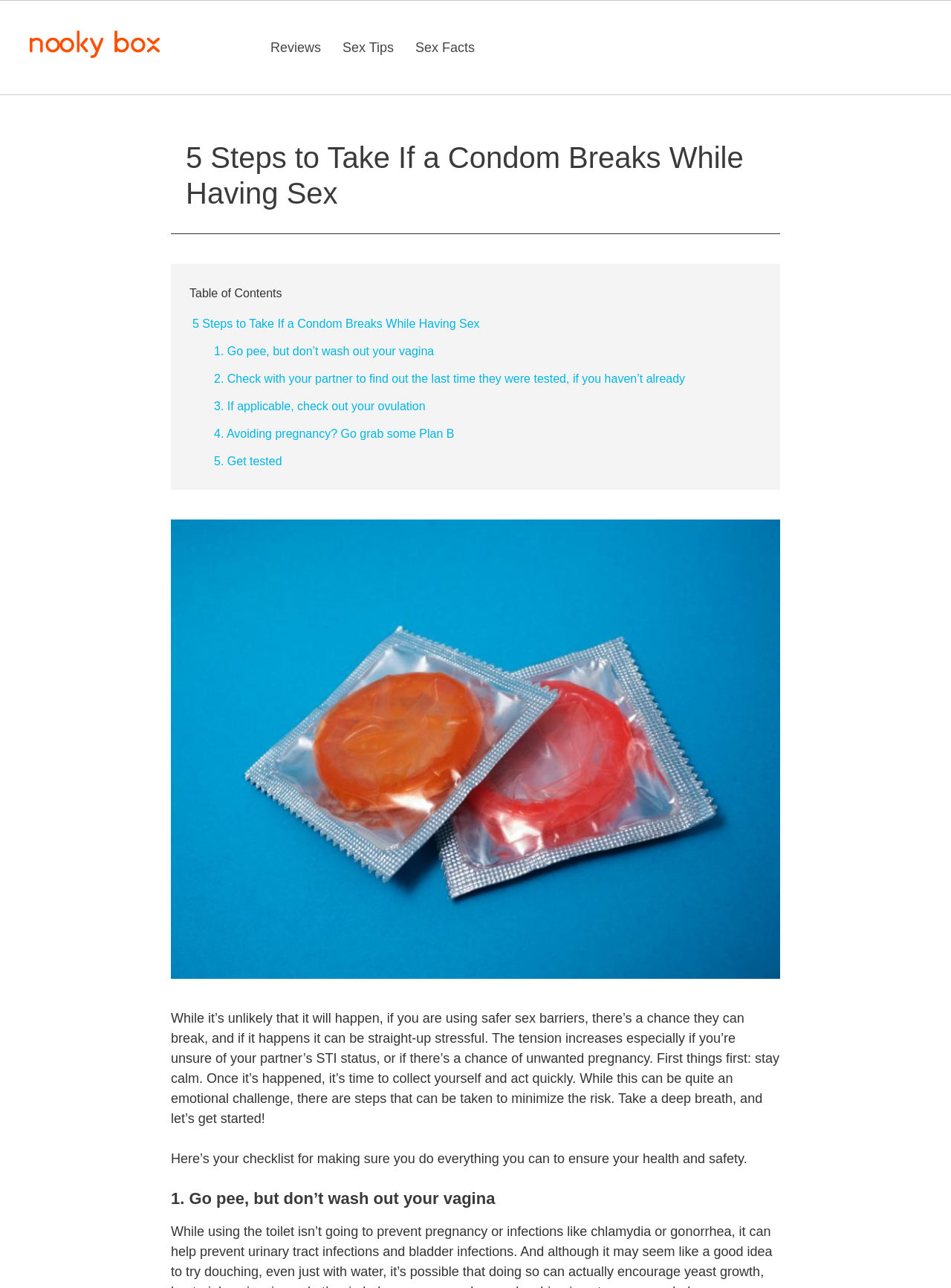Identify the bounding box coordinates of the element to click to follow this instruction: 'Check out step 1: Go pee, but don’t wash out your vagina'. Ensure the coordinates are four float values between 0 and 1, provided as [left, top, right, bottom].

[0.225, 0.268, 0.456, 0.278]